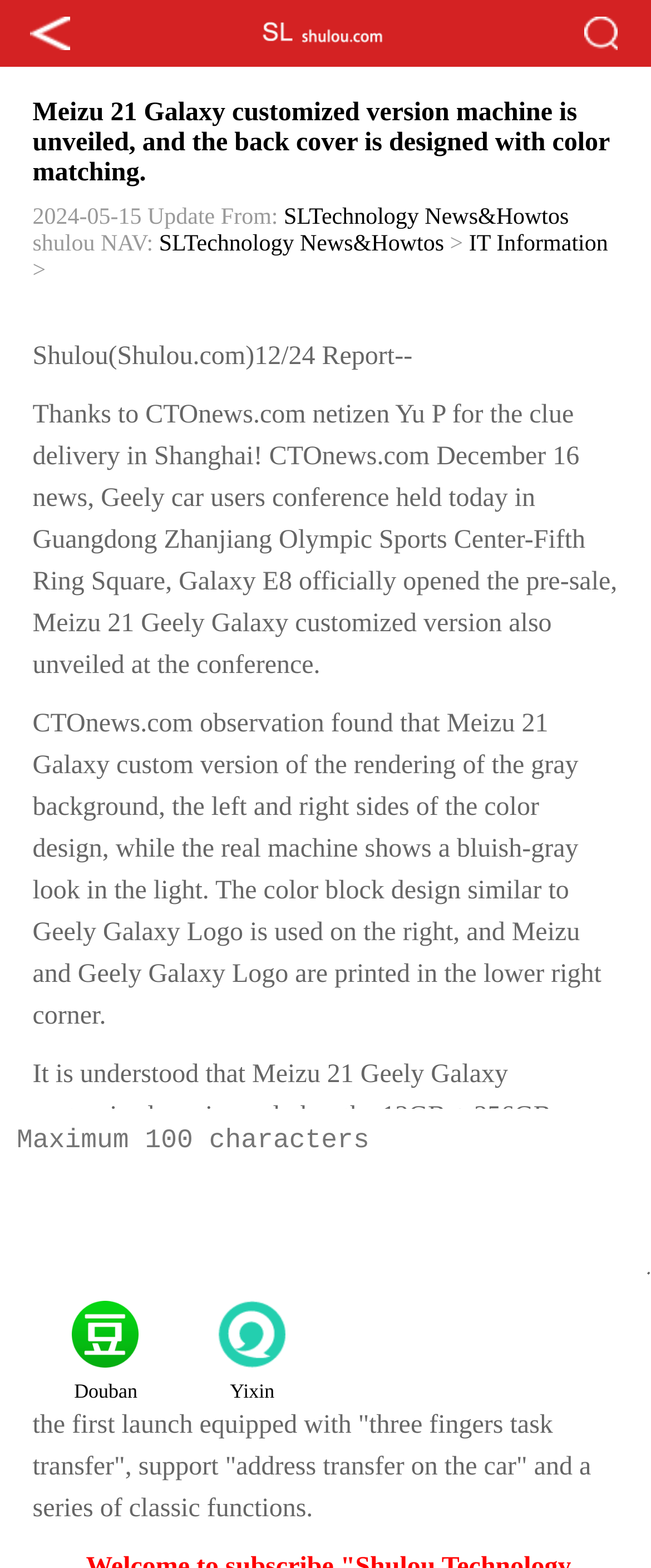Please specify the bounding box coordinates of the area that should be clicked to accomplish the following instruction: "Check Weibo". The coordinates should consist of four float numbers between 0 and 1, i.e., [left, top, right, bottom].

[0.05, 0.728, 0.275, 0.814]